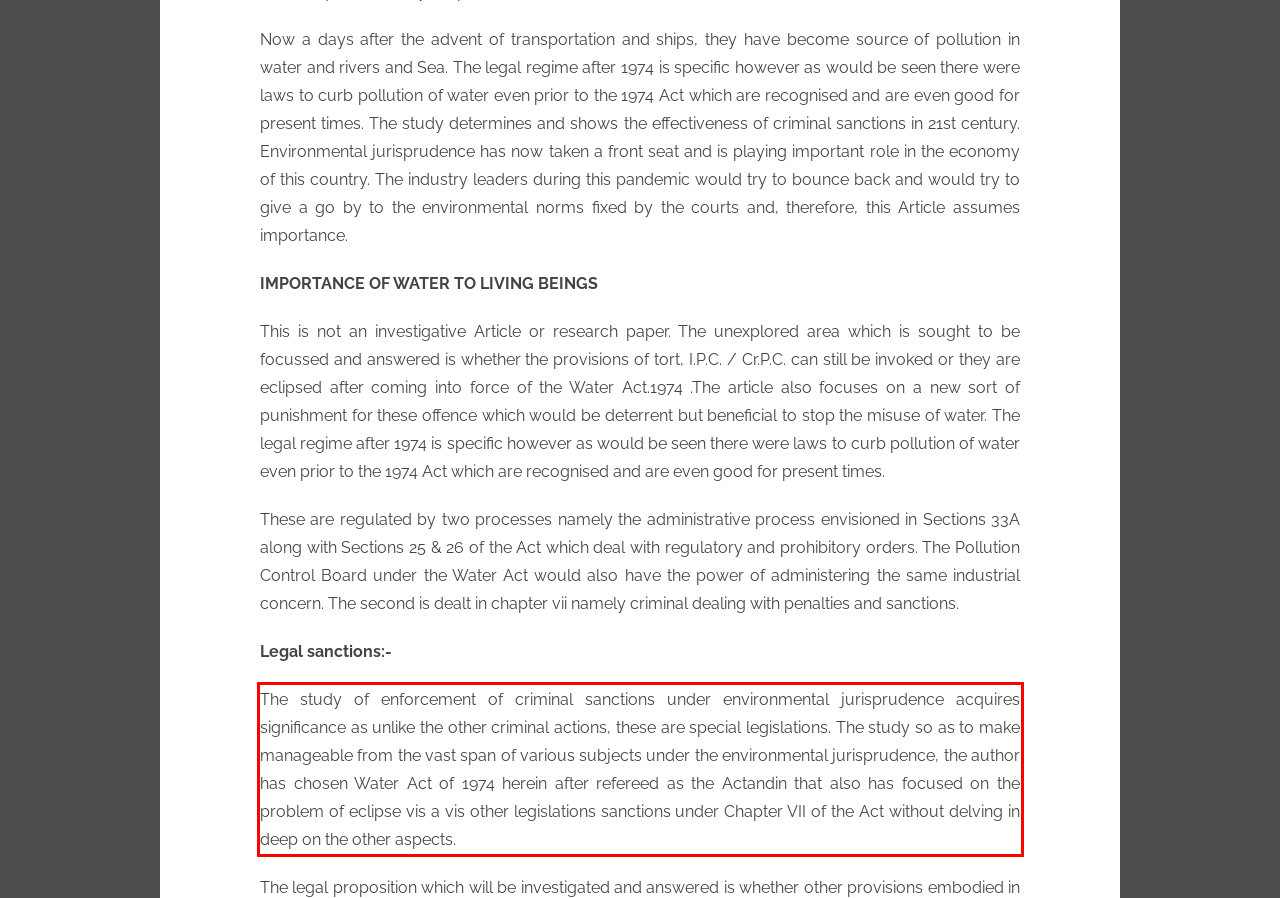Given a webpage screenshot, identify the text inside the red bounding box using OCR and extract it.

The study of enforcement of criminal sanctions under environmental jurisprudence acquires significance as unlike the other criminal actions, these are special legislations. The study so as to make manageable from the vast span of various subjects under the environmental jurisprudence, the author has chosen Water Act of 1974 herein after refereed as the Actandin that also has focused on the problem of eclipse vis a vis other legislations sanctions under Chapter VII of the Act without delving in deep on the other aspects.